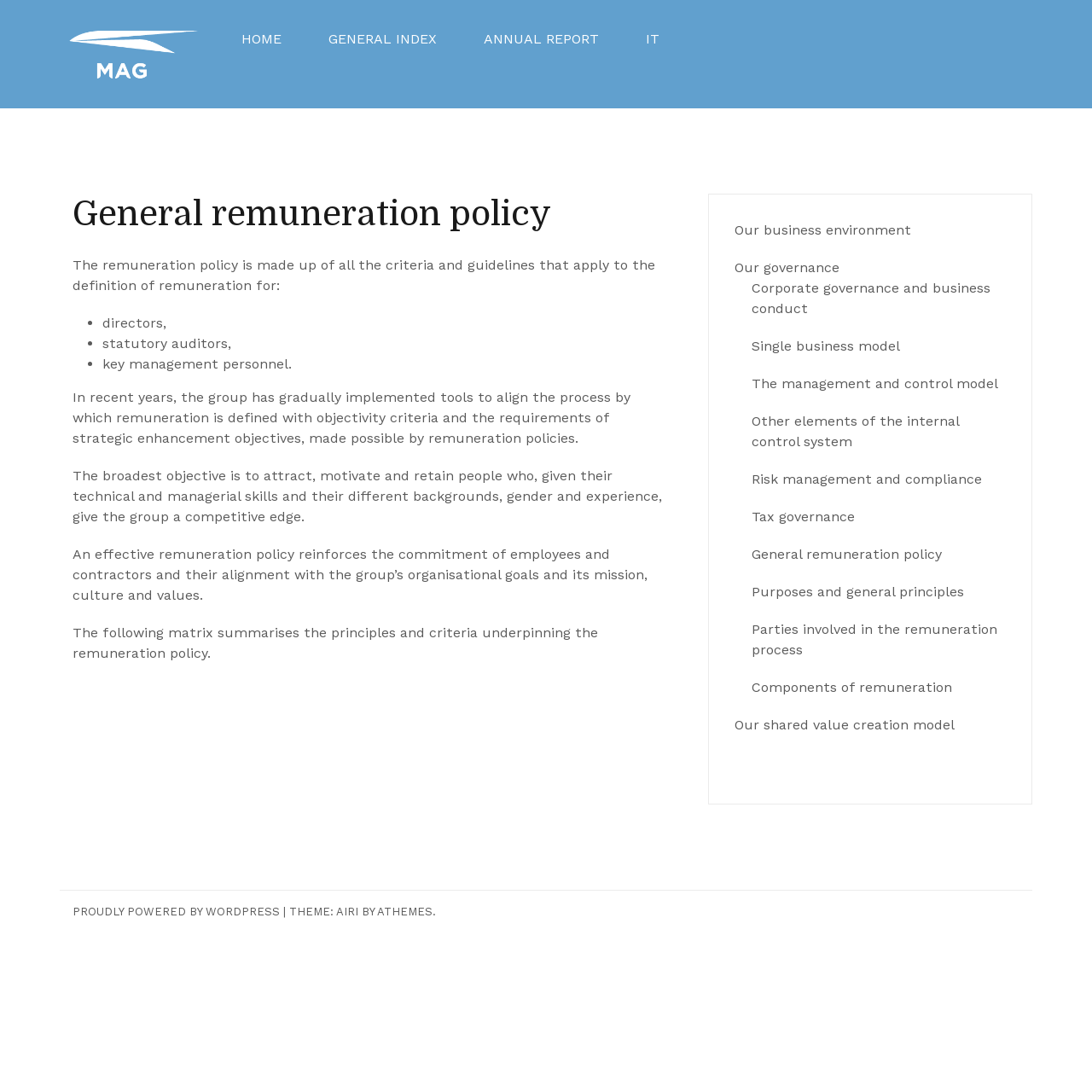Find the bounding box coordinates of the clickable element required to execute the following instruction: "read General remuneration policy". Provide the coordinates as four float numbers between 0 and 1, i.e., [left, top, right, bottom].

[0.688, 0.5, 0.862, 0.515]